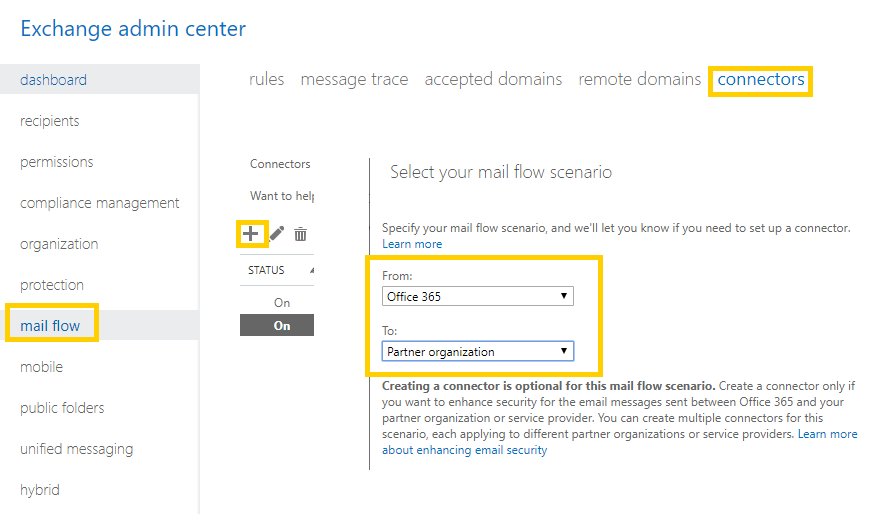Please provide a brief answer to the following inquiry using a single word or phrase:
What is the function of the blue plus icon?

To add a new connector